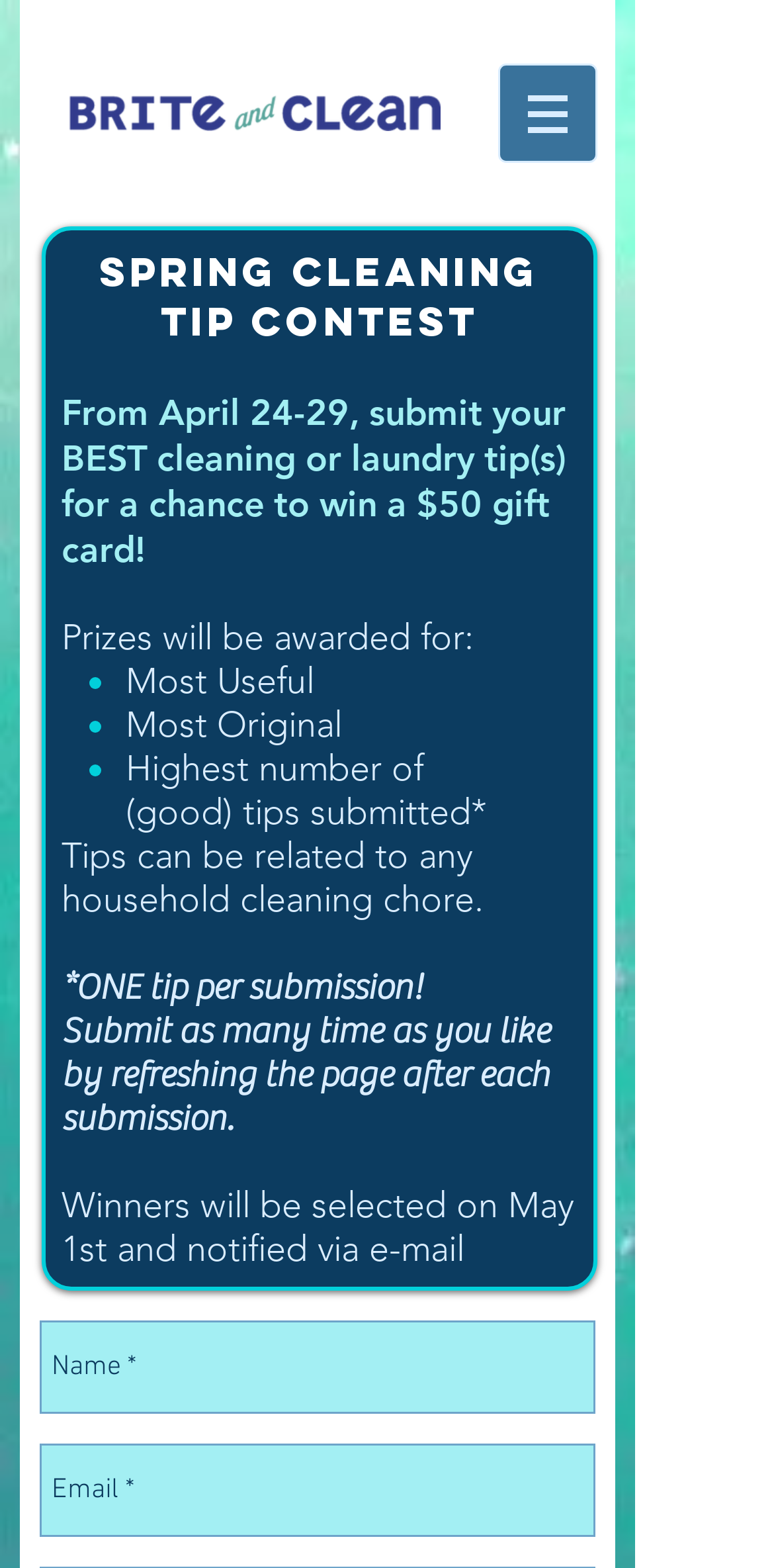Provide the bounding box coordinates of the HTML element described as: "aria-label="Name *" name="name-*" placeholder="Name *"". The bounding box coordinates should be four float numbers between 0 and 1, i.e., [left, top, right, bottom].

[0.051, 0.842, 0.769, 0.902]